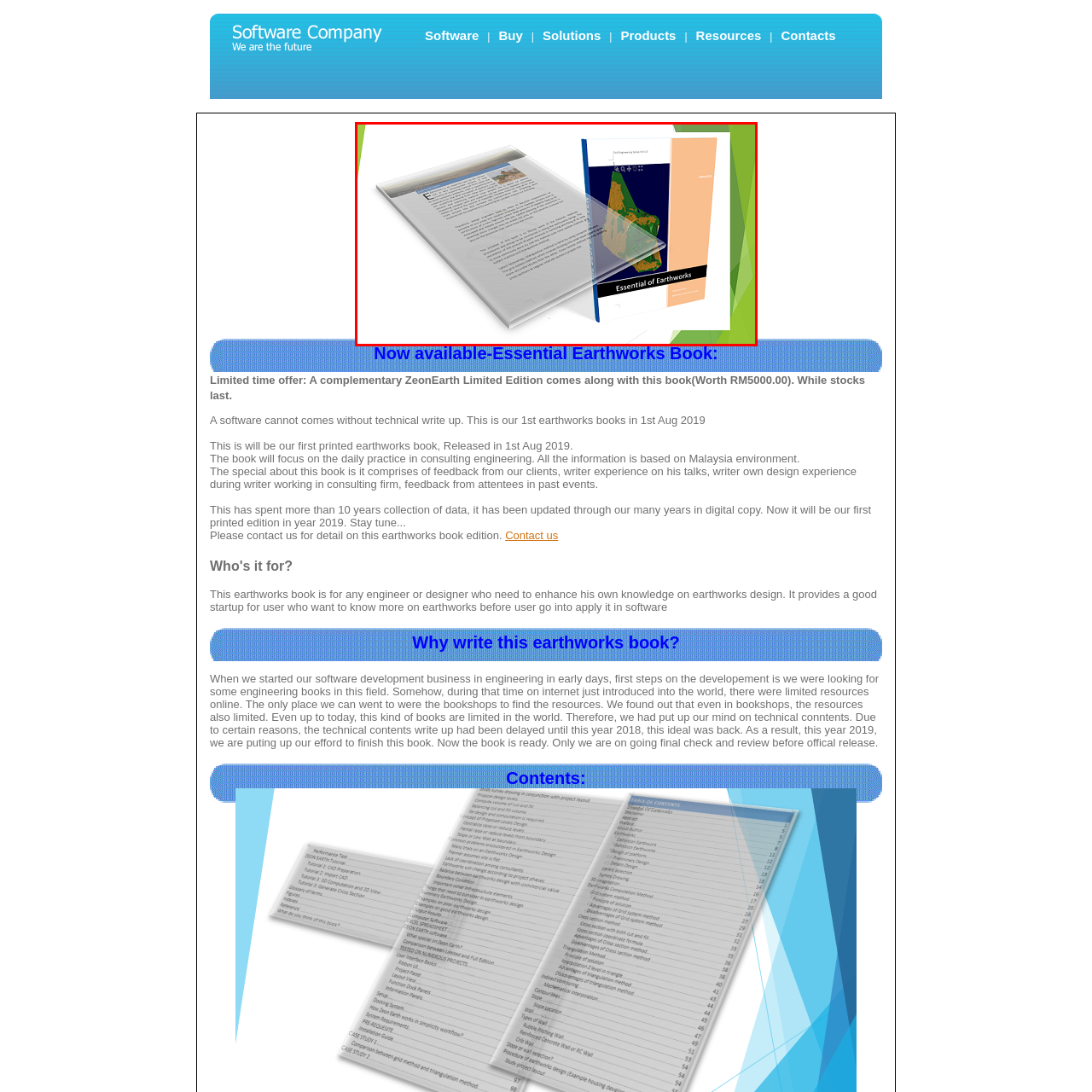Look at the image inside the red boundary and respond to the question with a single word or phrase: What is the purpose of the transparent protective cover?

Adds a professional touch